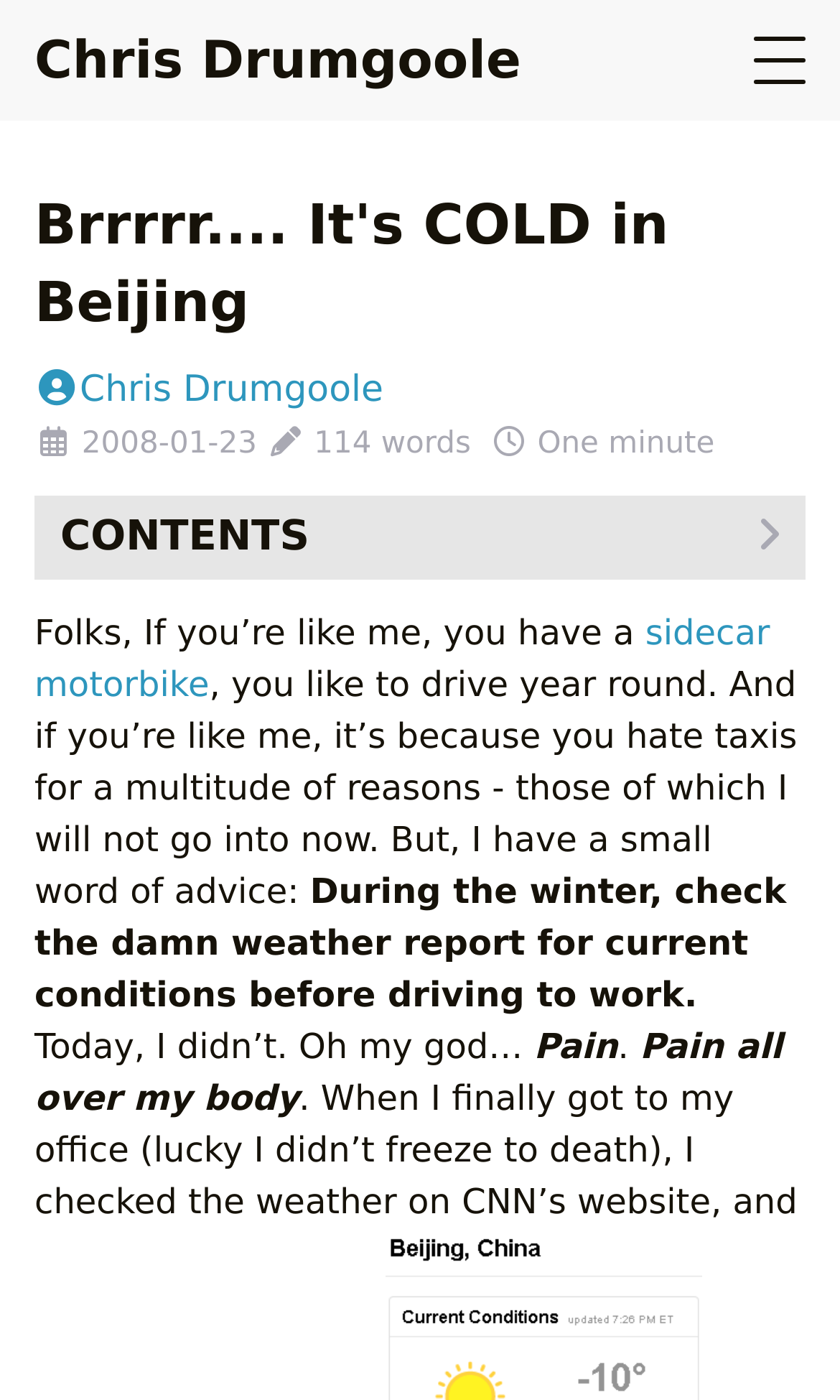Find the bounding box coordinates for the HTML element described in this sentence: "sidecar motorbike". Provide the coordinates as four float numbers between 0 and 1, in the format [left, top, right, bottom].

[0.041, 0.437, 0.917, 0.503]